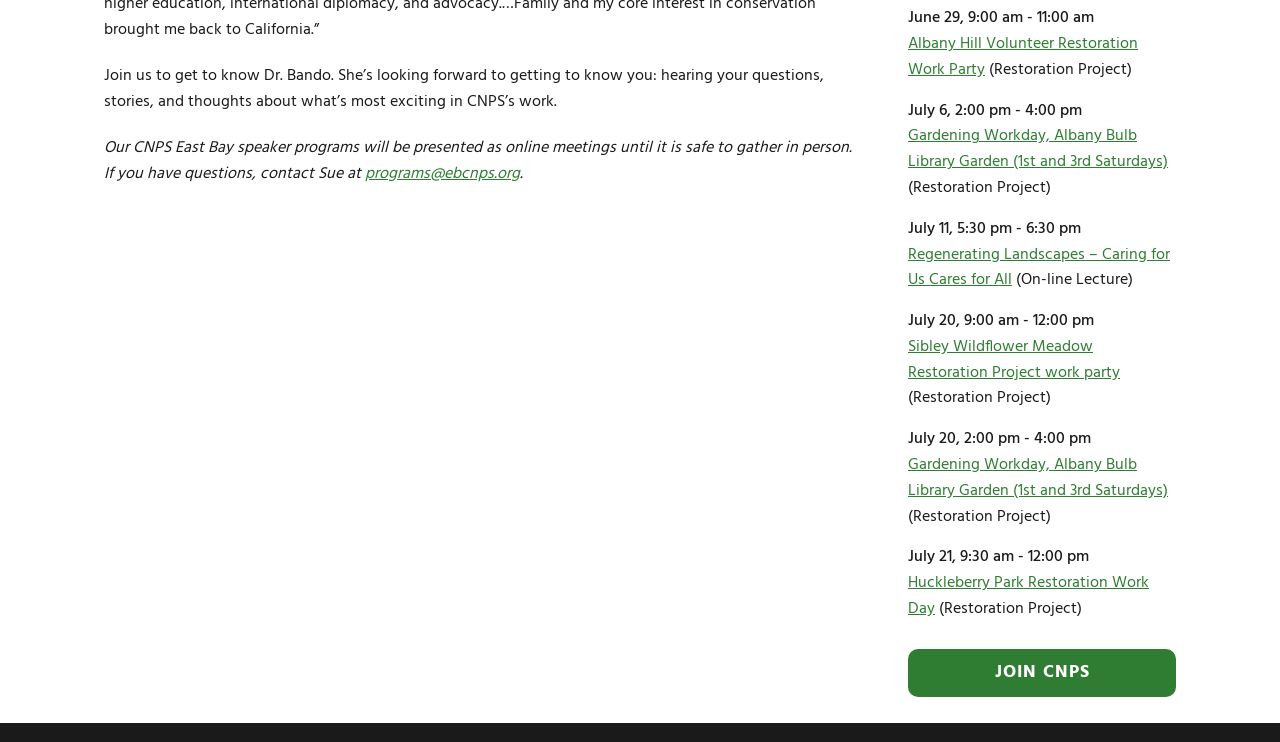Locate the bounding box of the UI element based on this description: "Huckleberry Park Restoration Work Day". Provide four float numbers between 0 and 1 as [left, top, right, bottom].

[0.709, 0.768, 0.898, 0.838]